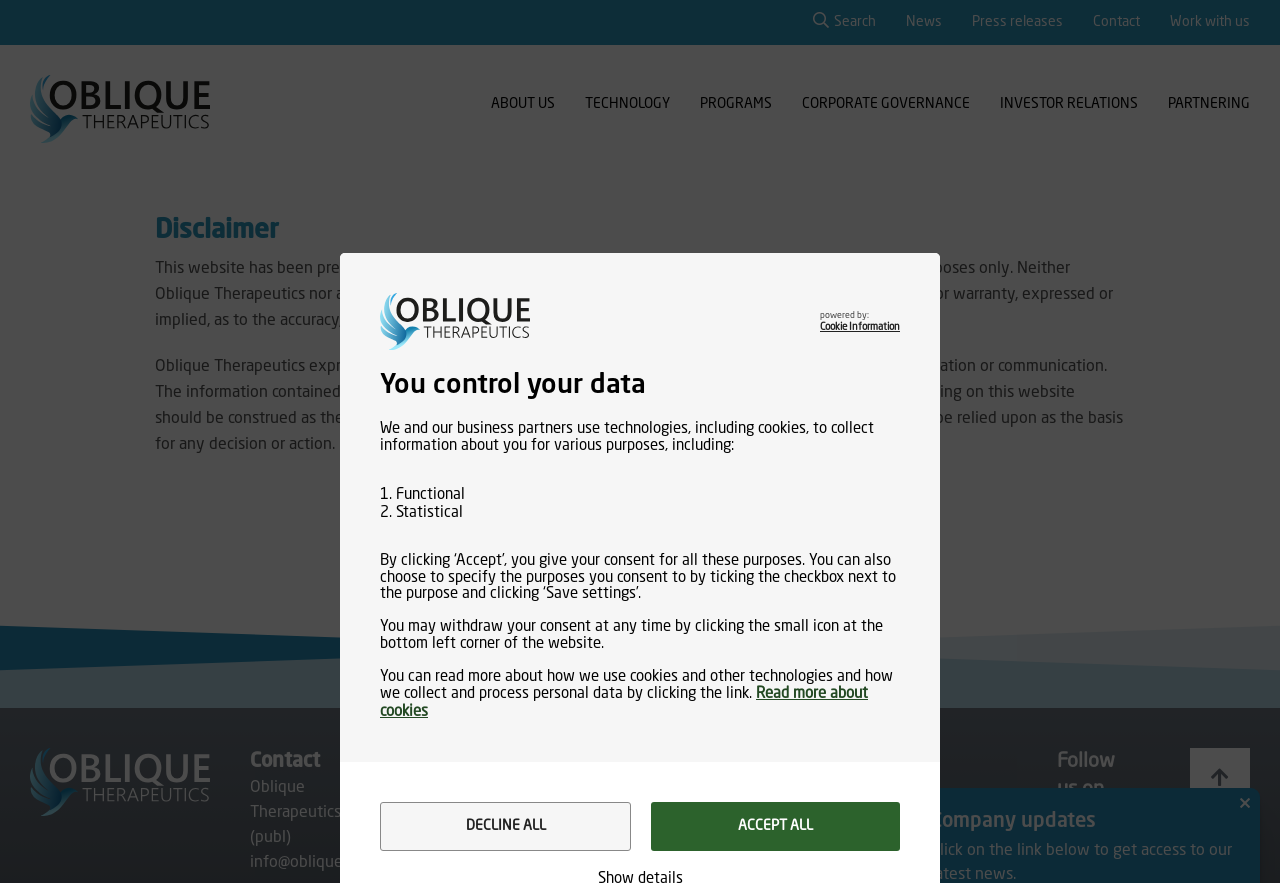Could you locate the bounding box coordinates for the section that should be clicked to accomplish this task: "Contact Oblique Therapeutics".

[0.195, 0.964, 0.297, 0.992]